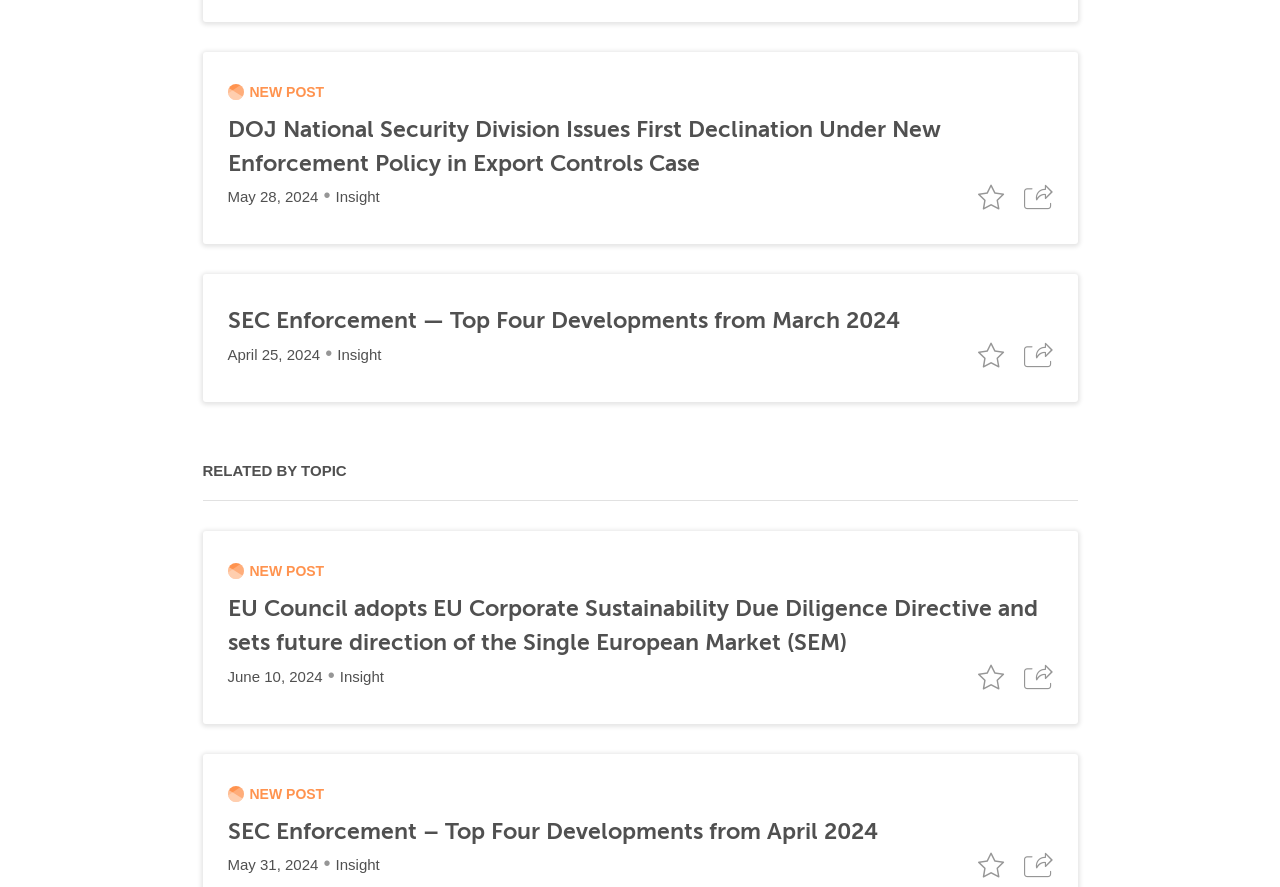Please reply to the following question with a single word or a short phrase:
What is the text of the last heading?

SEC Enforcement – Top Four Developments from April 2024